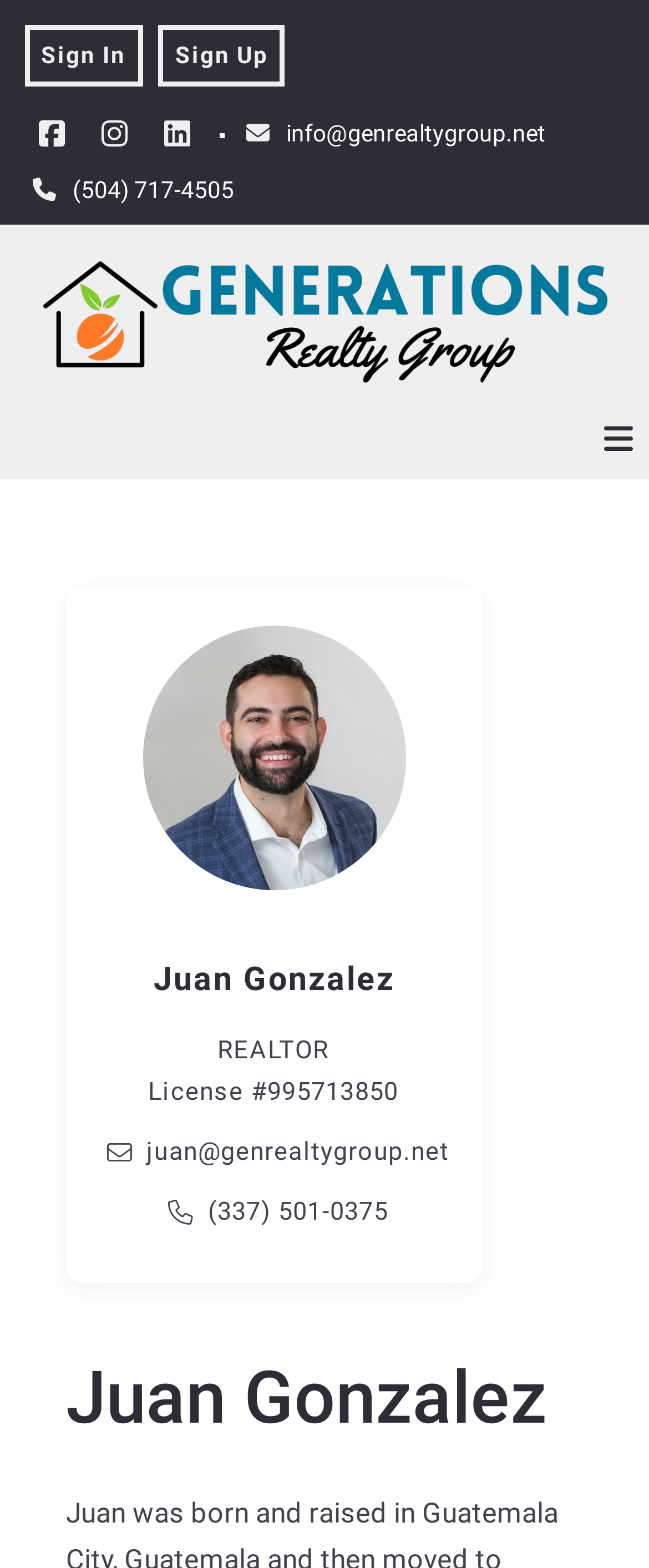Please provide a short answer using a single word or phrase for the question:
What is the name of the realtor?

Juan Gonzalez